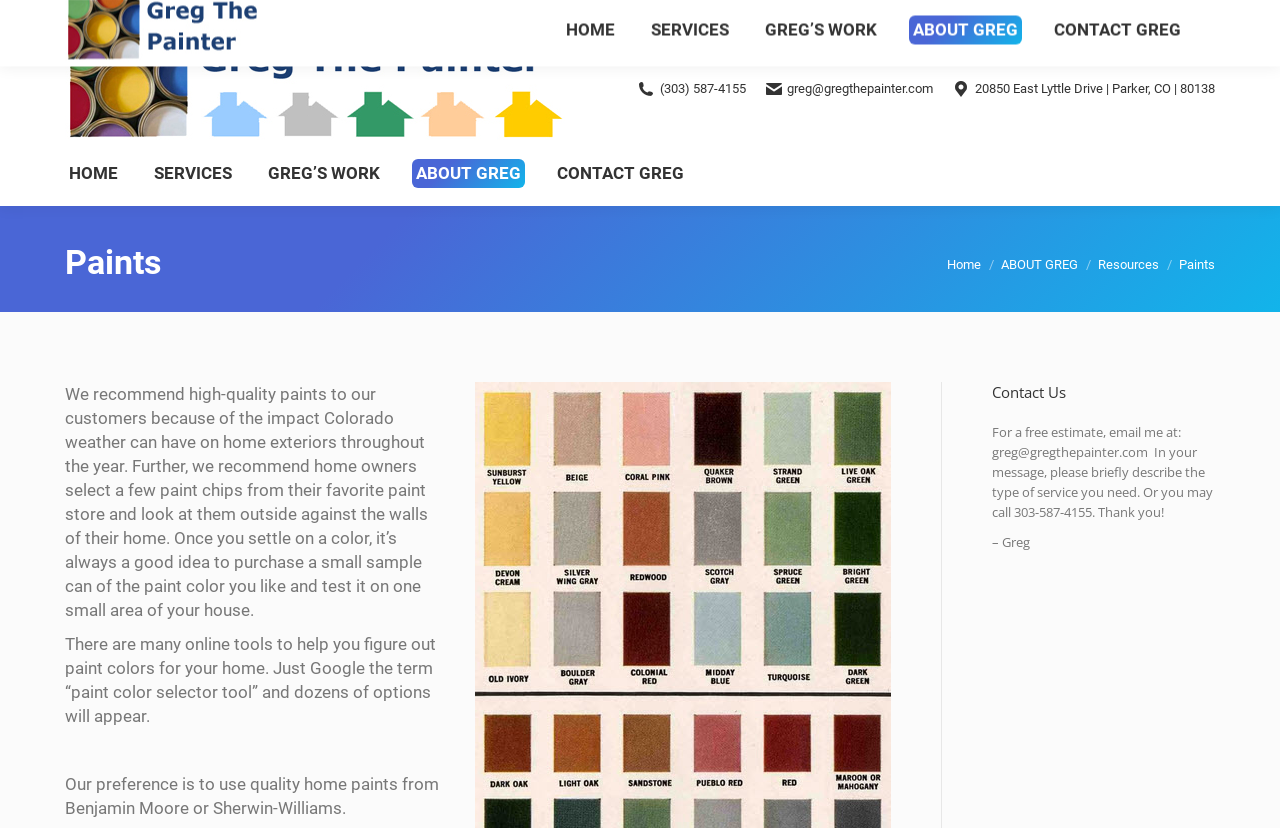Determine the bounding box coordinates of the clickable region to follow the instruction: "Click on 'HOME'".

[0.051, 0.192, 0.095, 0.227]